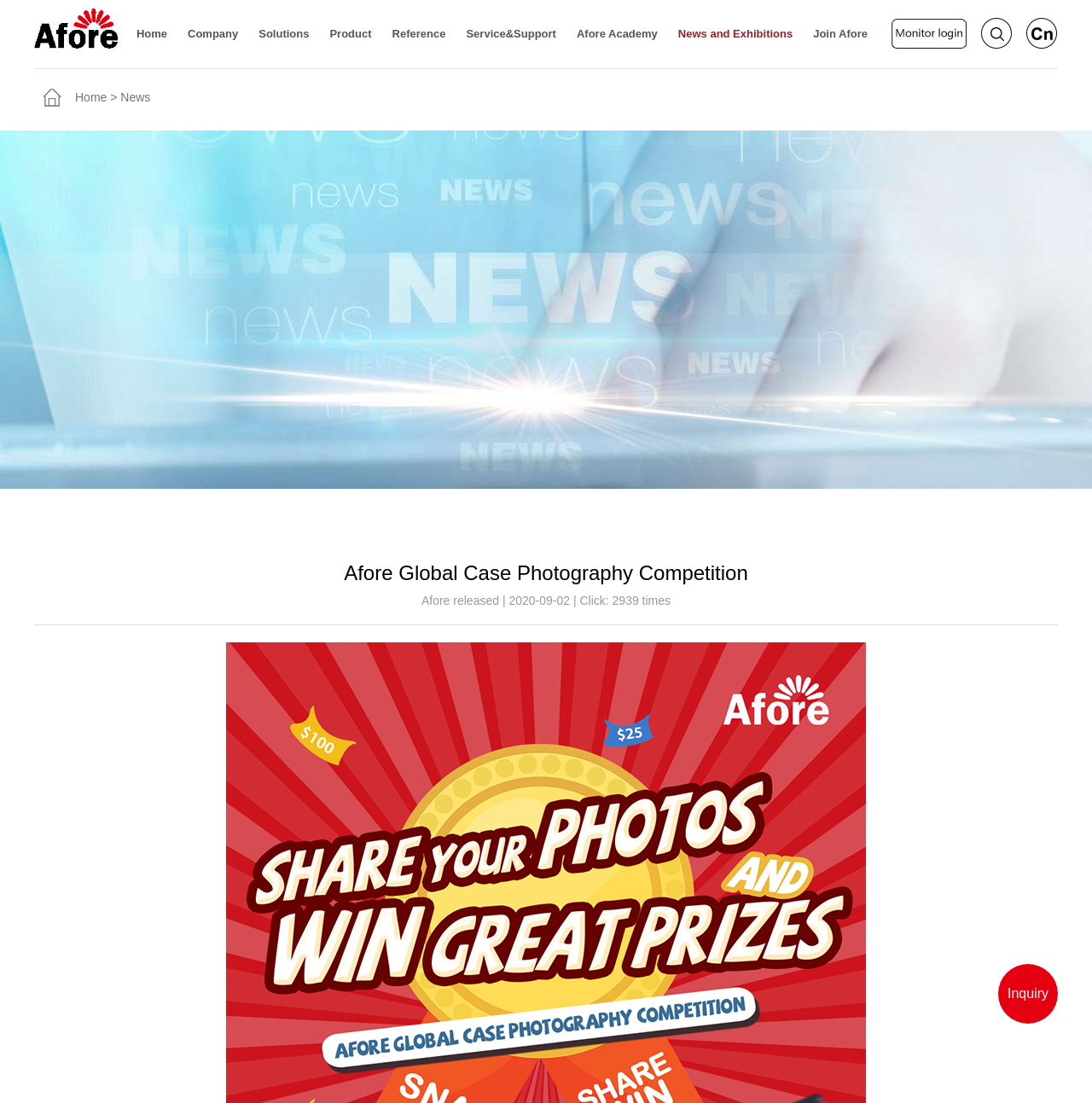What is the date of the news release?
Based on the image, answer the question with a single word or brief phrase.

2020-09-02